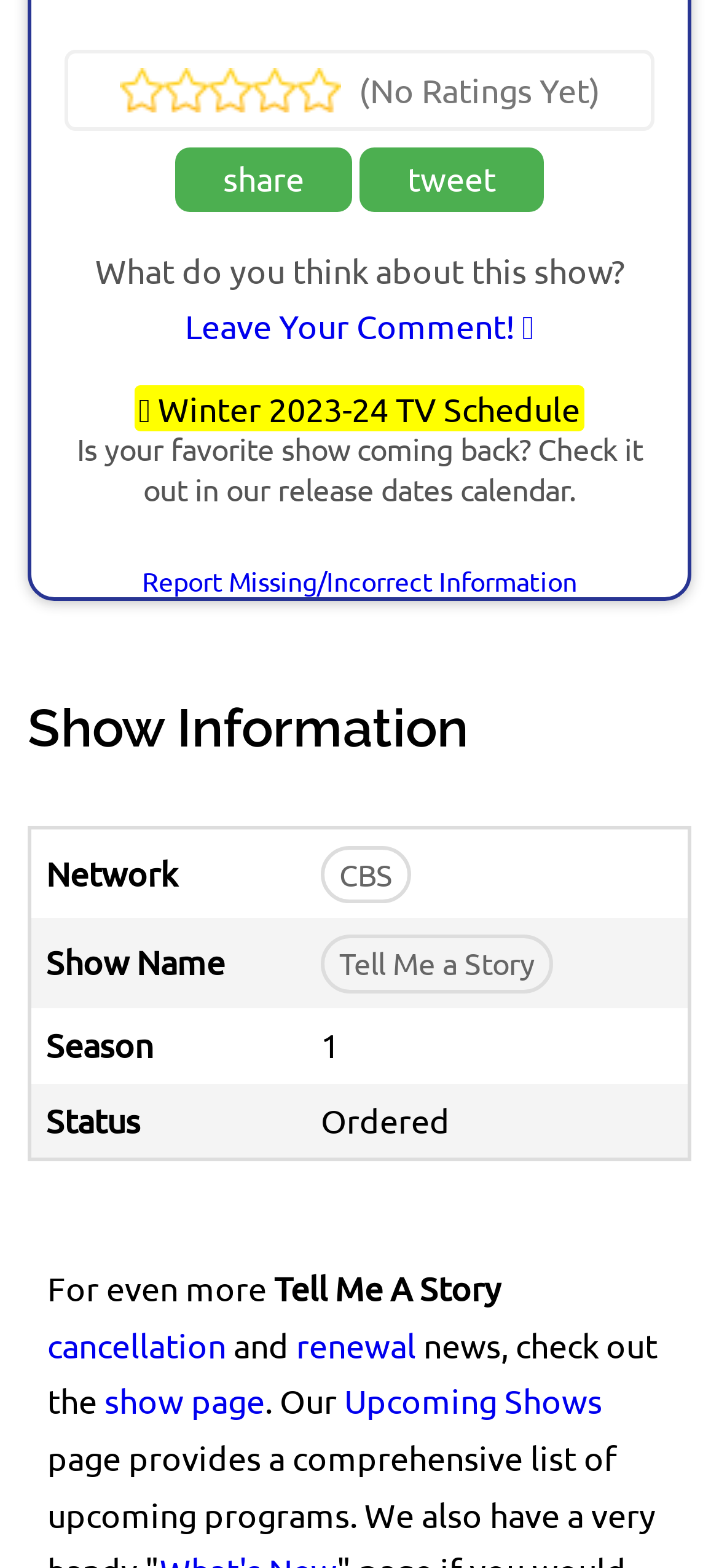Determine the bounding box coordinates of the UI element described below. Use the format (top-left x, top-left y, bottom-right x, bottom-right y) with floating point numbers between 0 and 1: Report Missing/Incorrect Information

[0.197, 0.359, 0.803, 0.38]